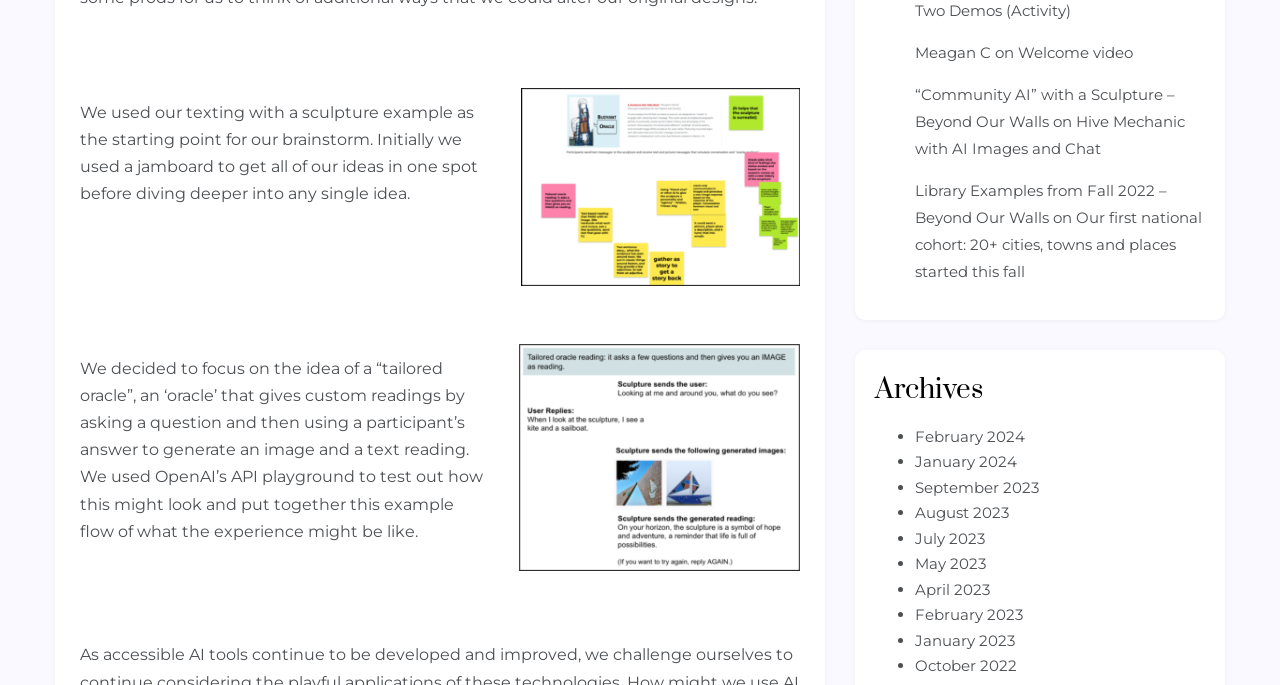Given the description "Accept", determine the bounding box of the corresponding UI element.

None